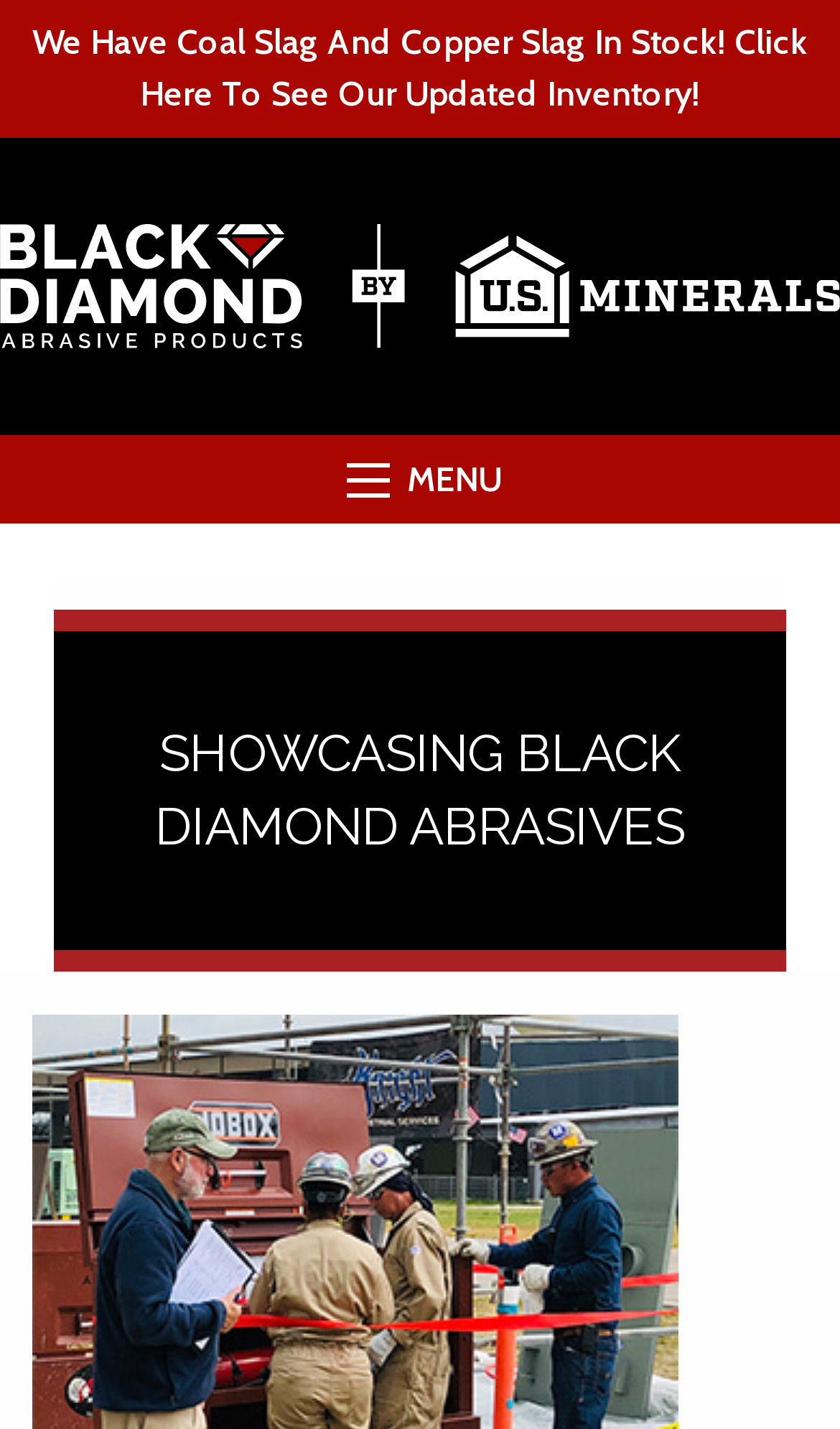Determine the bounding box for the HTML element described here: "parent_node: MENU". The coordinates should be given as [left, top, right, bottom] with each number being a float between 0 and 1.

[0.413, 0.325, 0.464, 0.349]